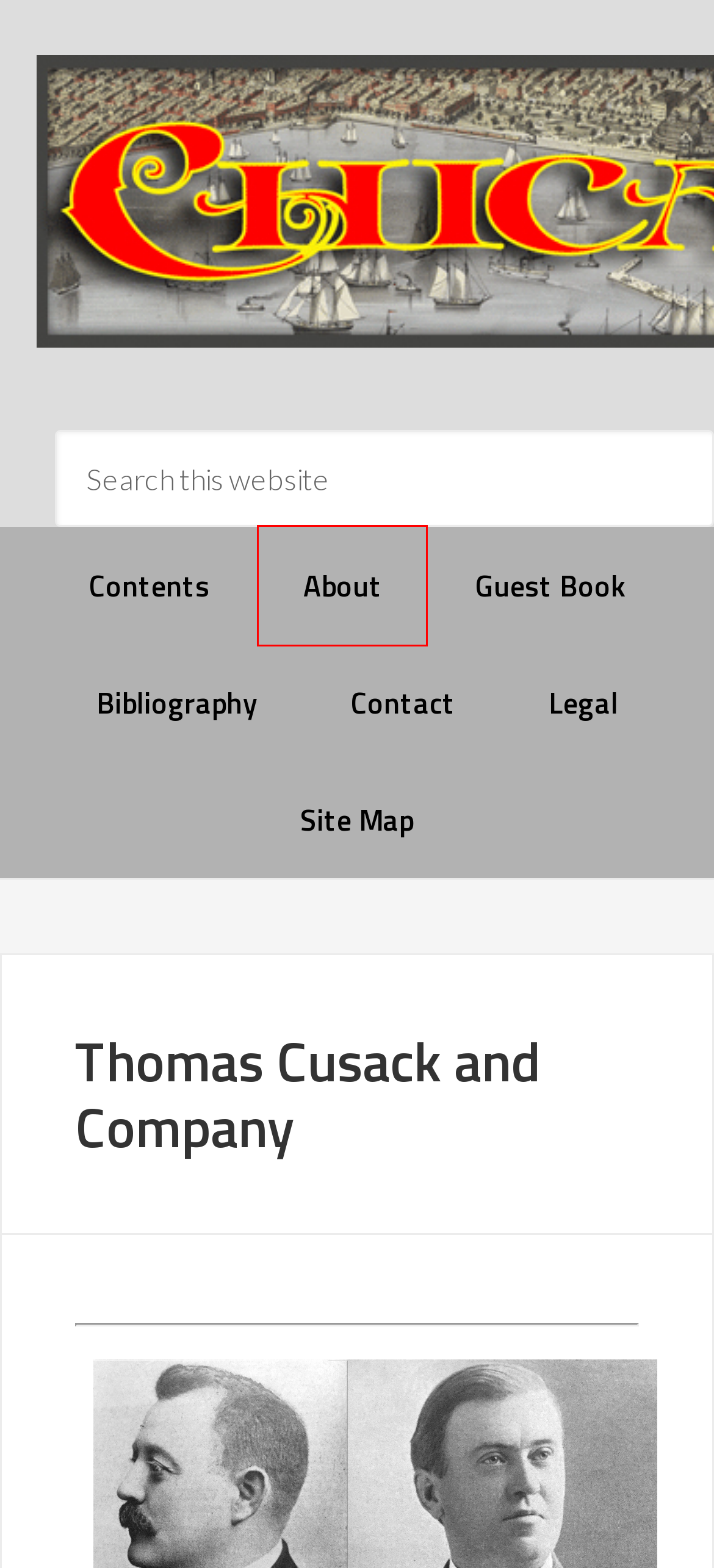You have a screenshot of a webpage with a red bounding box around an element. Select the webpage description that best matches the new webpage after clicking the element within the red bounding box. Here are the descriptions:
A. chicagology
B. Site Map
C. About
D. You are being redirected...
E. Legal
F. WordPress Themes by StudioPress
G. Bibliography
H. Blog Tool, Publishing Platform, and CMS – WordPress.org

C